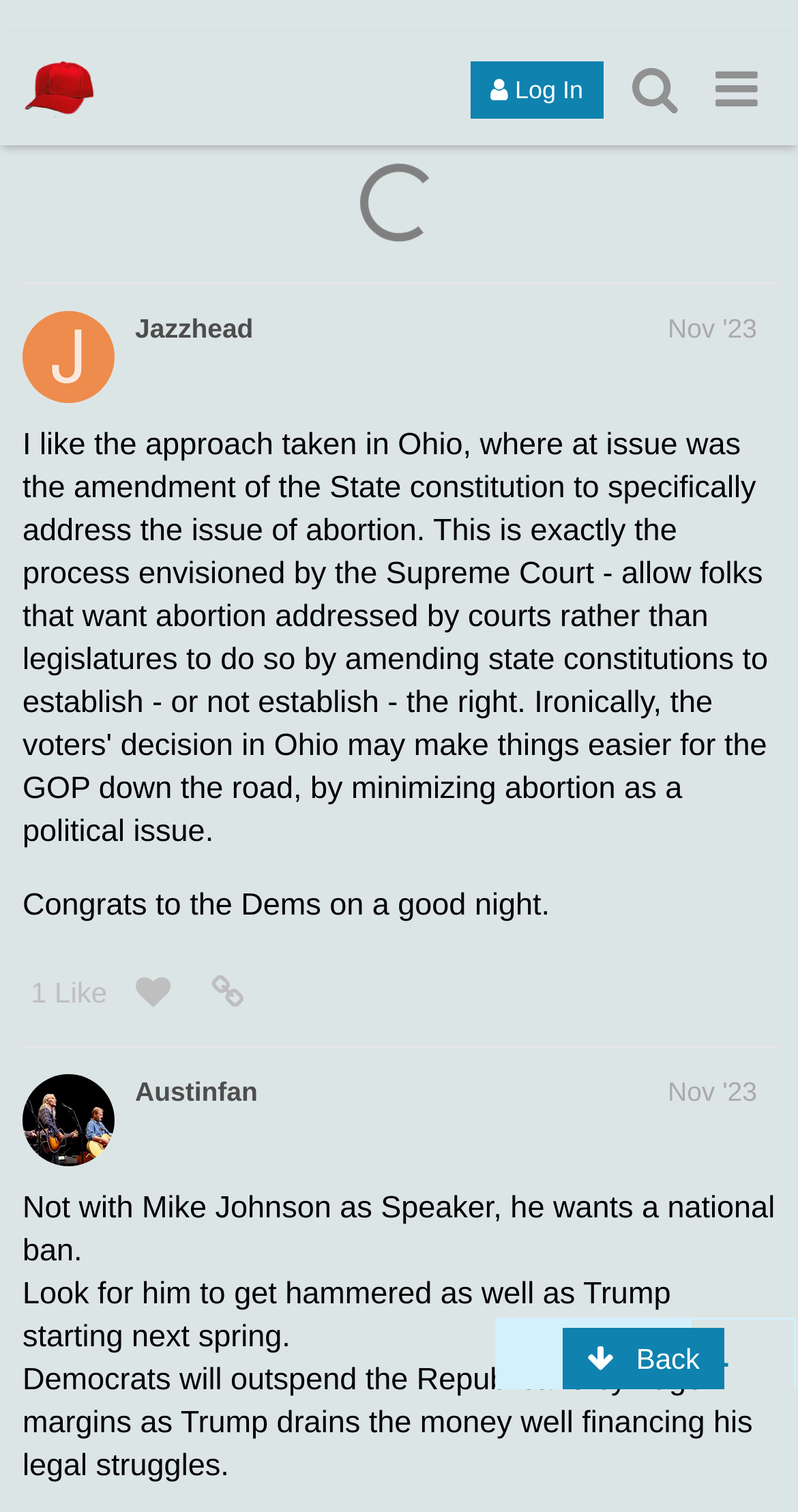Locate the bounding box coordinates of the clickable part needed for the task: "Click on 'Show All Answers'".

None